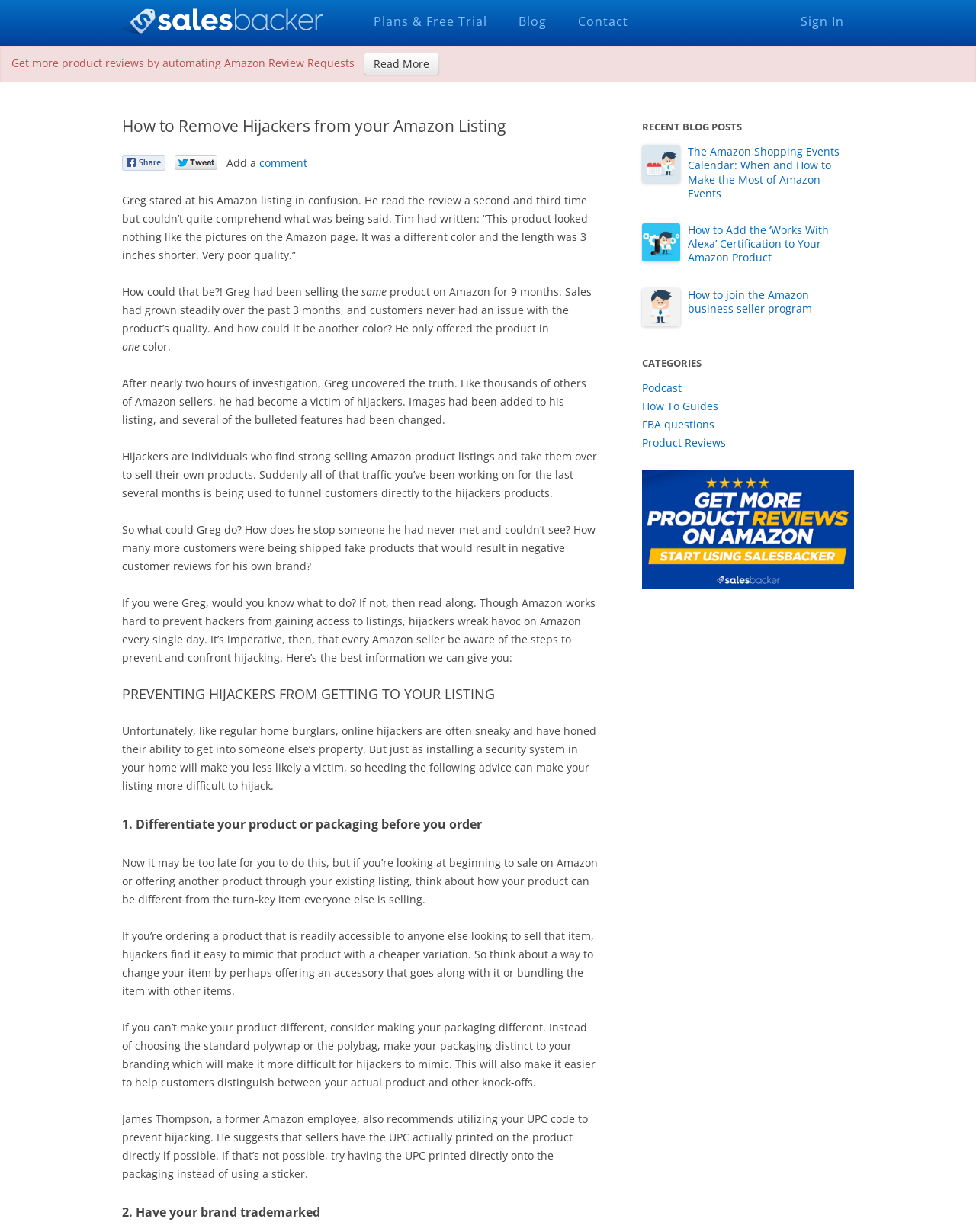Please determine the bounding box coordinates for the element that should be clicked to follow these instructions: "Sign in to your account".

[0.81, 0.006, 0.875, 0.03]